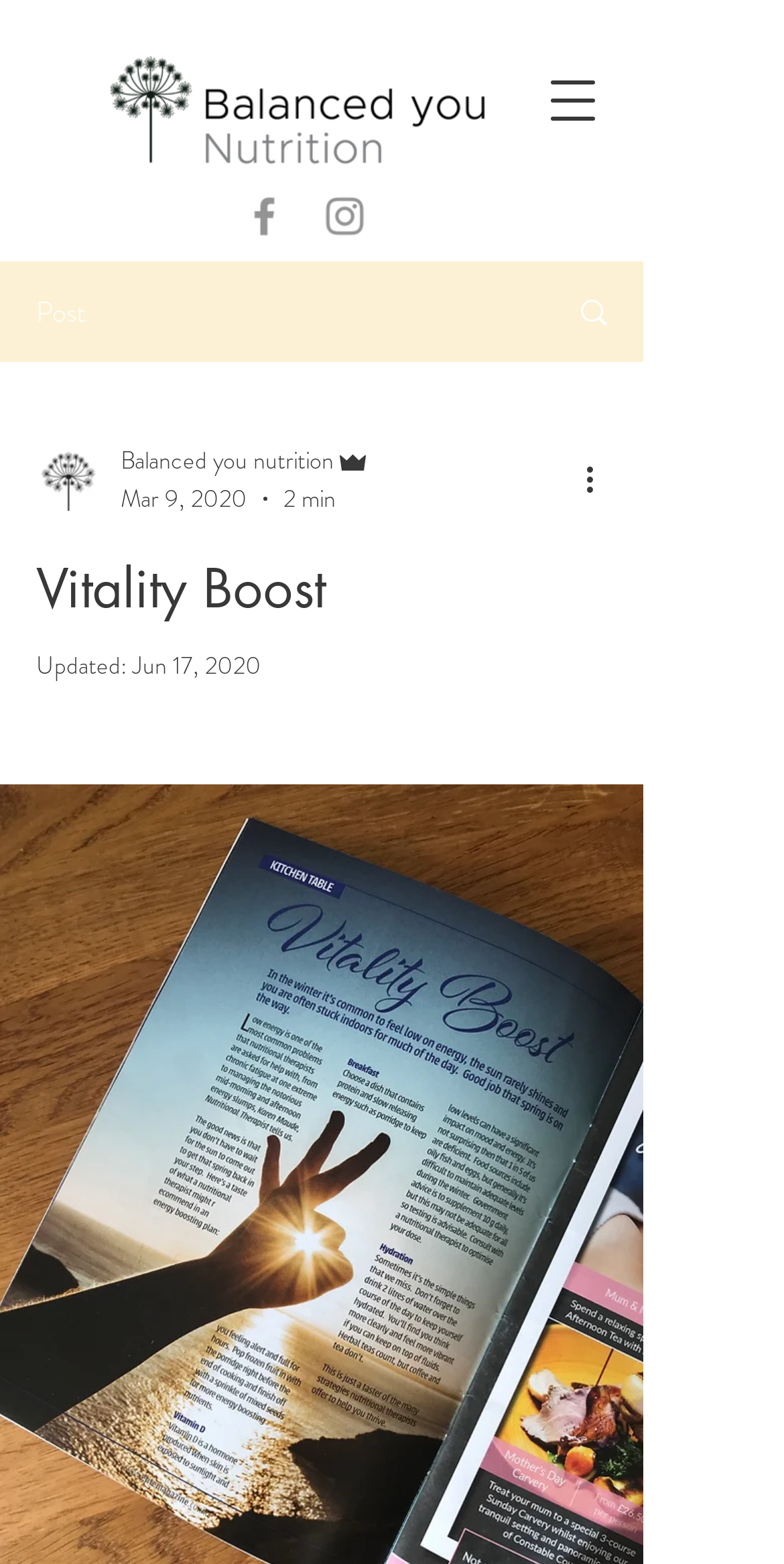Create a detailed summary of all the visual and textual information on the webpage.

The webpage appears to be an article from Colchester's Elite Magazine, titled "Vitality Boost". At the top left, there is a social bar with links to Facebook and Instagram, each accompanied by their respective icons. To the right of the social bar, there is a logo image of "BalancedYou".

Below the logo, there is a navigation menu button on the top right, which can be opened to reveal more options. On the top left, there is a "Post" label, followed by a link with an image and a writer's picture. The writer's picture is accompanied by their name, "Balanced you nutrition Admin", and a timestamp "Mar 9, 2020". There is also an indication of the article's reading time, "2 min".

The main content of the article is headed by a title "Vitality Boost", which is centered at the top of the page. Below the title, there is a label "Updated:" with a date "Jun 17, 2020". The article's content is not explicitly described in the accessibility tree, but it likely follows the title and updated date.

On the top right, there is a "More actions" button with an image, which can be pressed to reveal additional options. Overall, the webpage has a simple and organized layout, with clear headings and concise text.